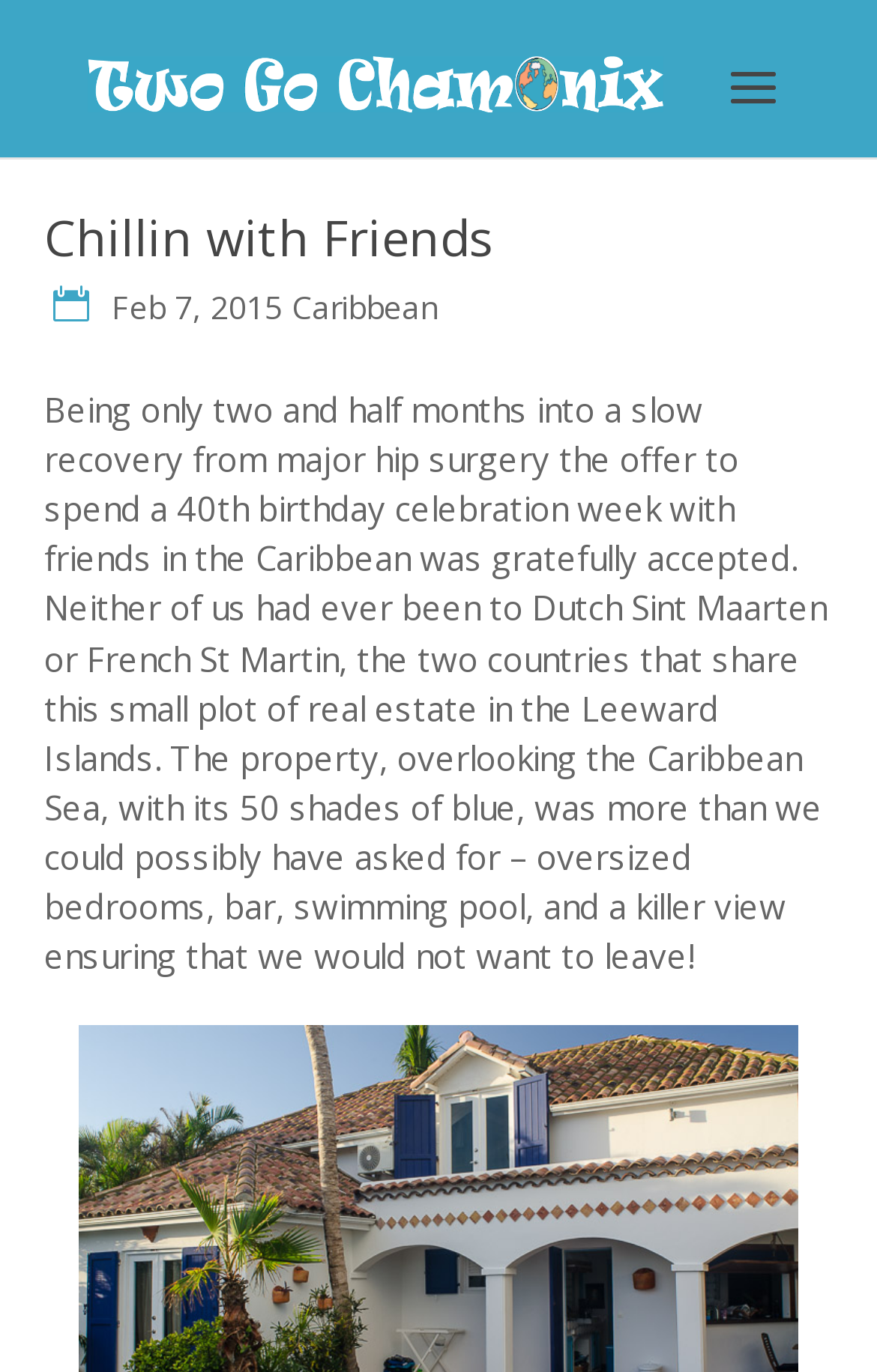Identify the bounding box of the UI component described as: "Caribbean".

[0.332, 0.208, 0.499, 0.239]